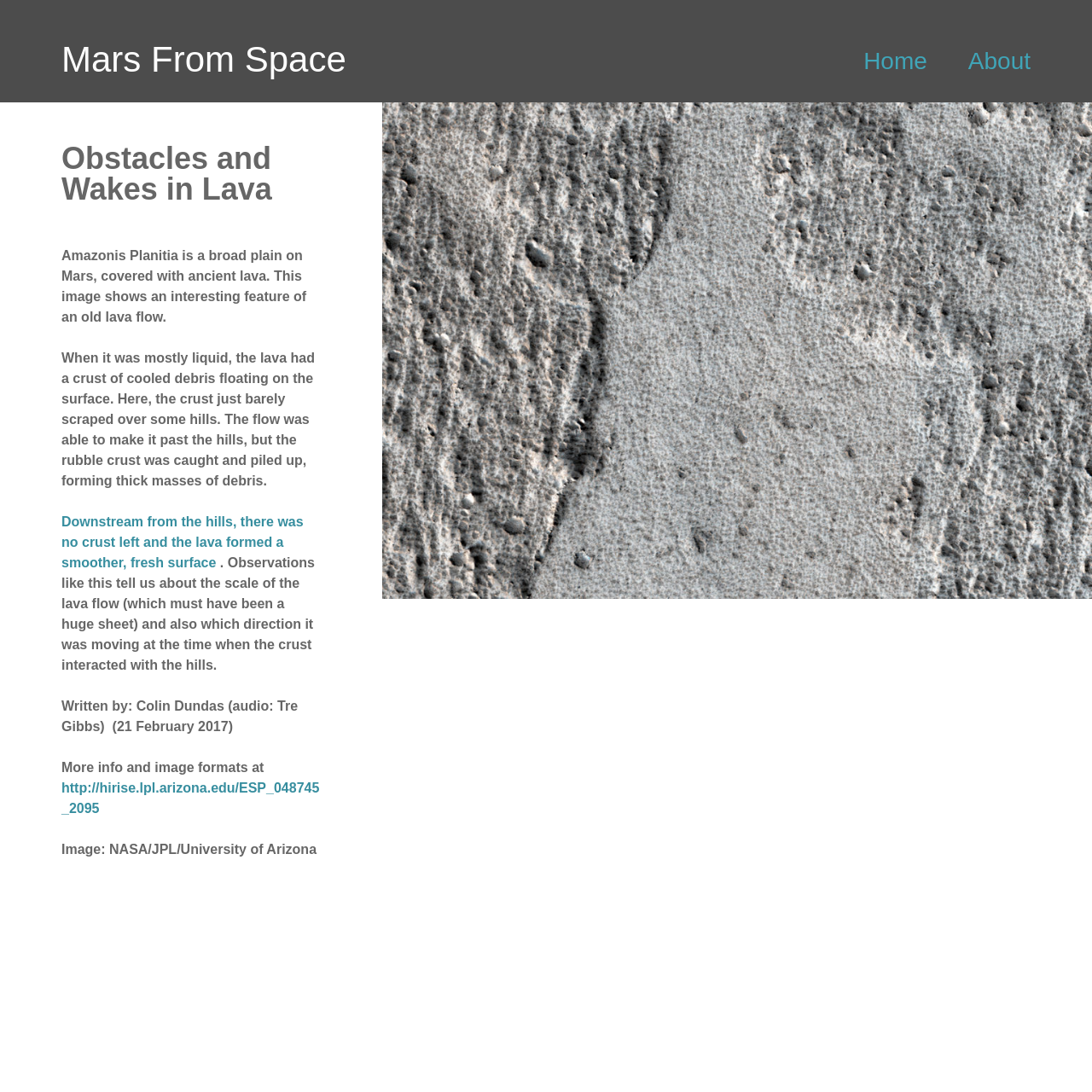Answer the question with a single word or phrase: 
What formed thick masses of debris?

Rubble crust